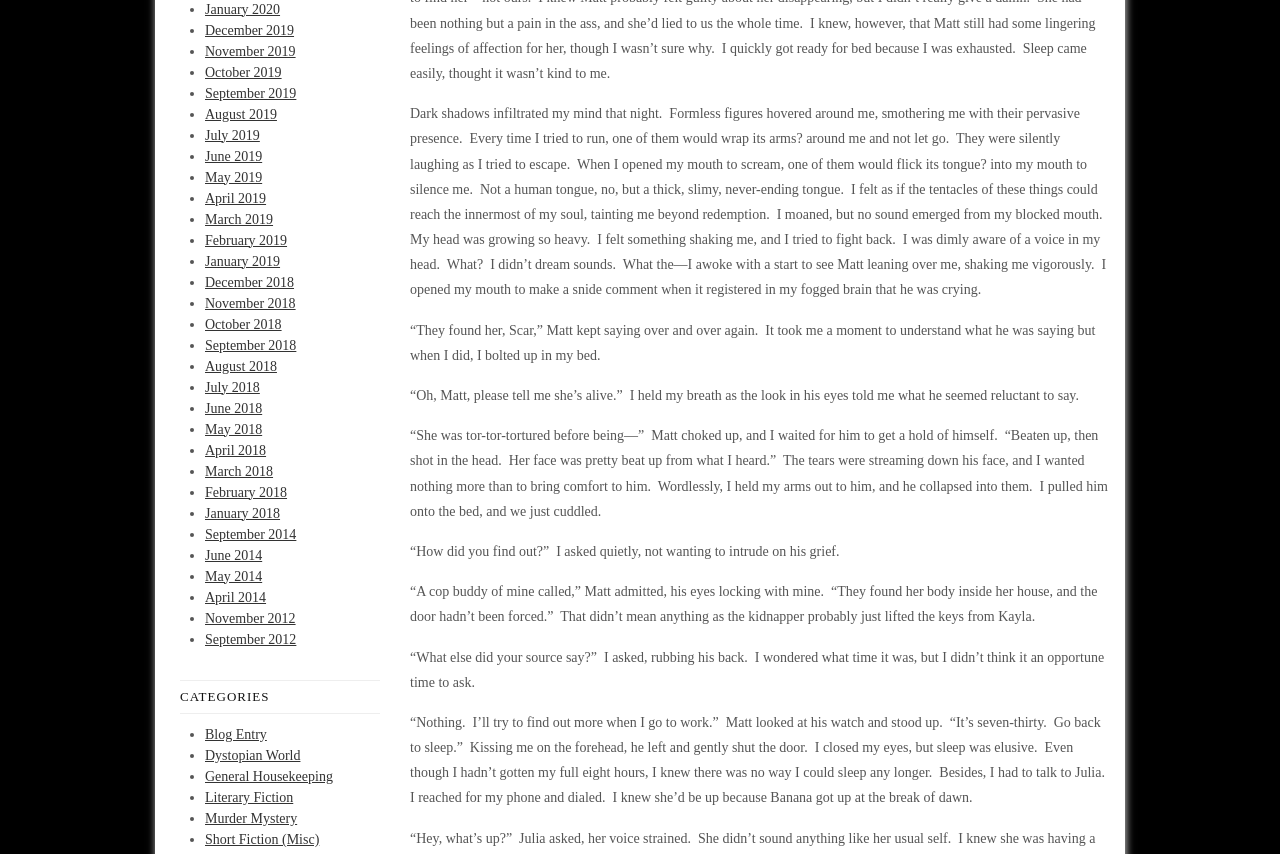Using the information in the image, could you please answer the following question in detail:
What was done to the woman's face?

I read the text on the webpage and found that the woman's face was beaten up, as mentioned in the sentence 'Her face was pretty beat up from what I heard.'